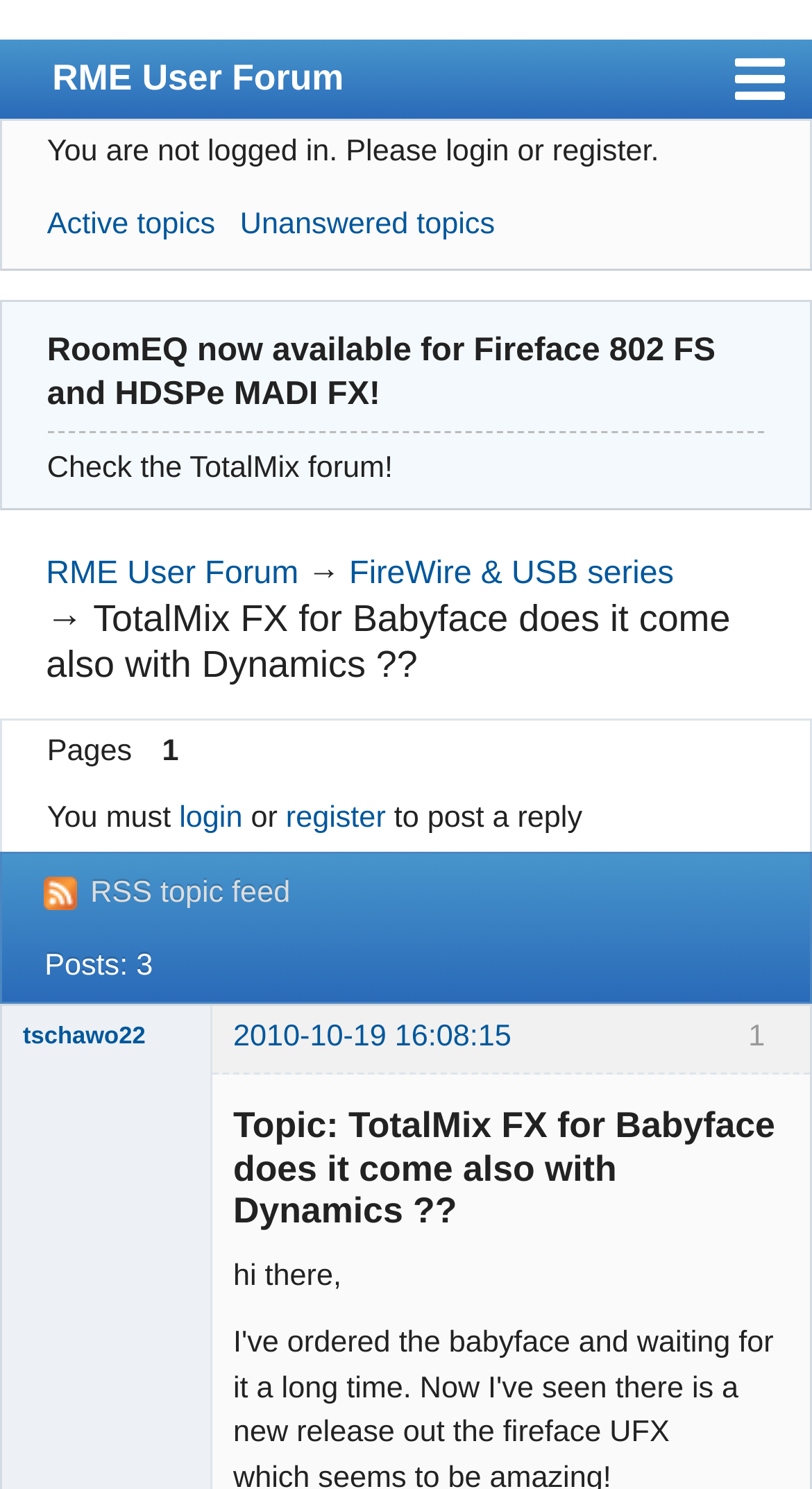Pinpoint the bounding box coordinates of the element to be clicked to execute the instruction: "Login to the forum".

[0.003, 0.345, 0.675, 0.396]